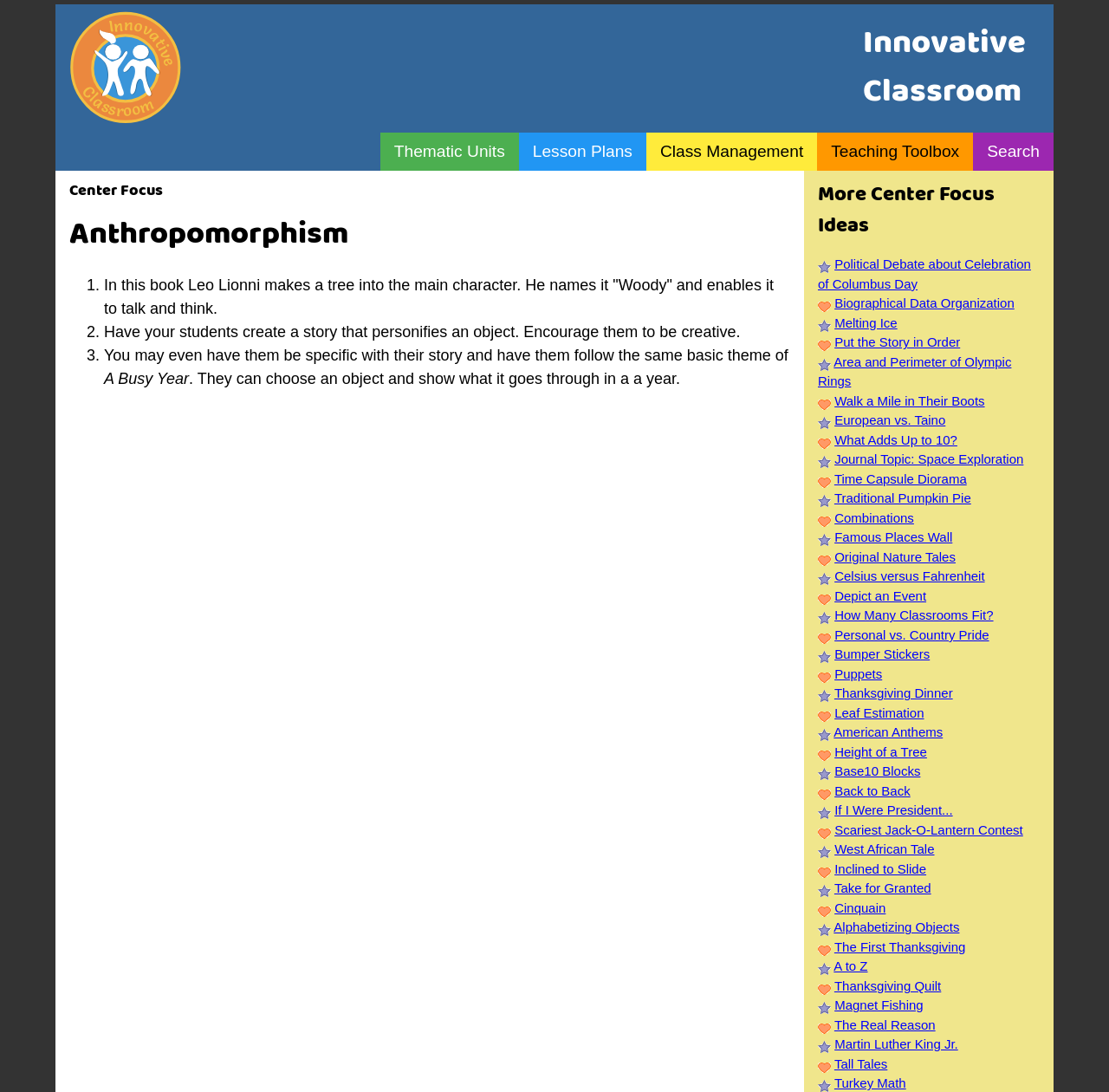Provide your answer to the question using just one word or phrase: What is the theme of the story that students are encouraged to create?

Anthropomorphism